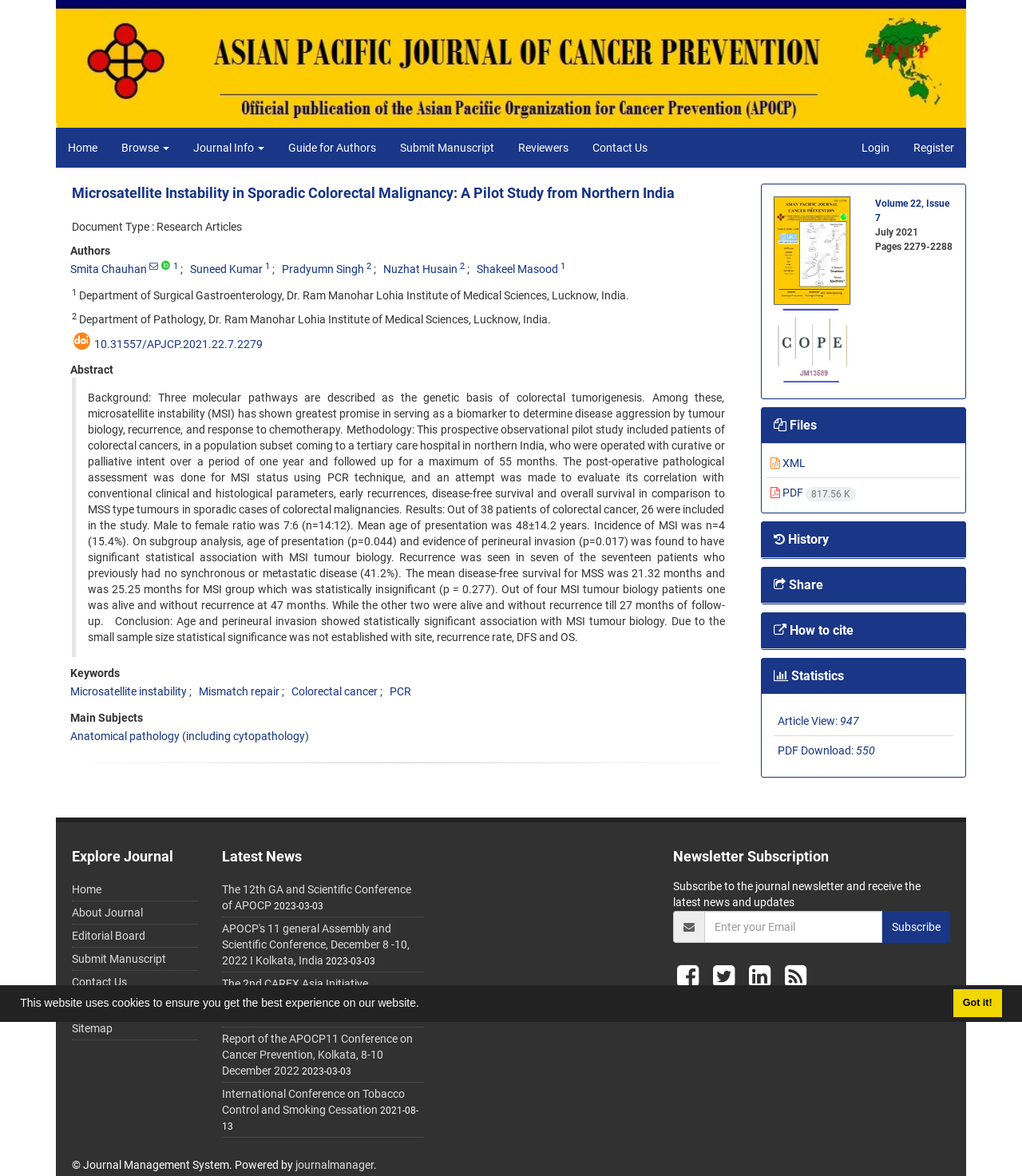Based on what you see in the screenshot, provide a thorough answer to this question: How many patients were included in the study?

I found the answer by reading the abstract of the research article, which states 'Out of 38 patients of colorectal cancer, 26 were included in the study'.